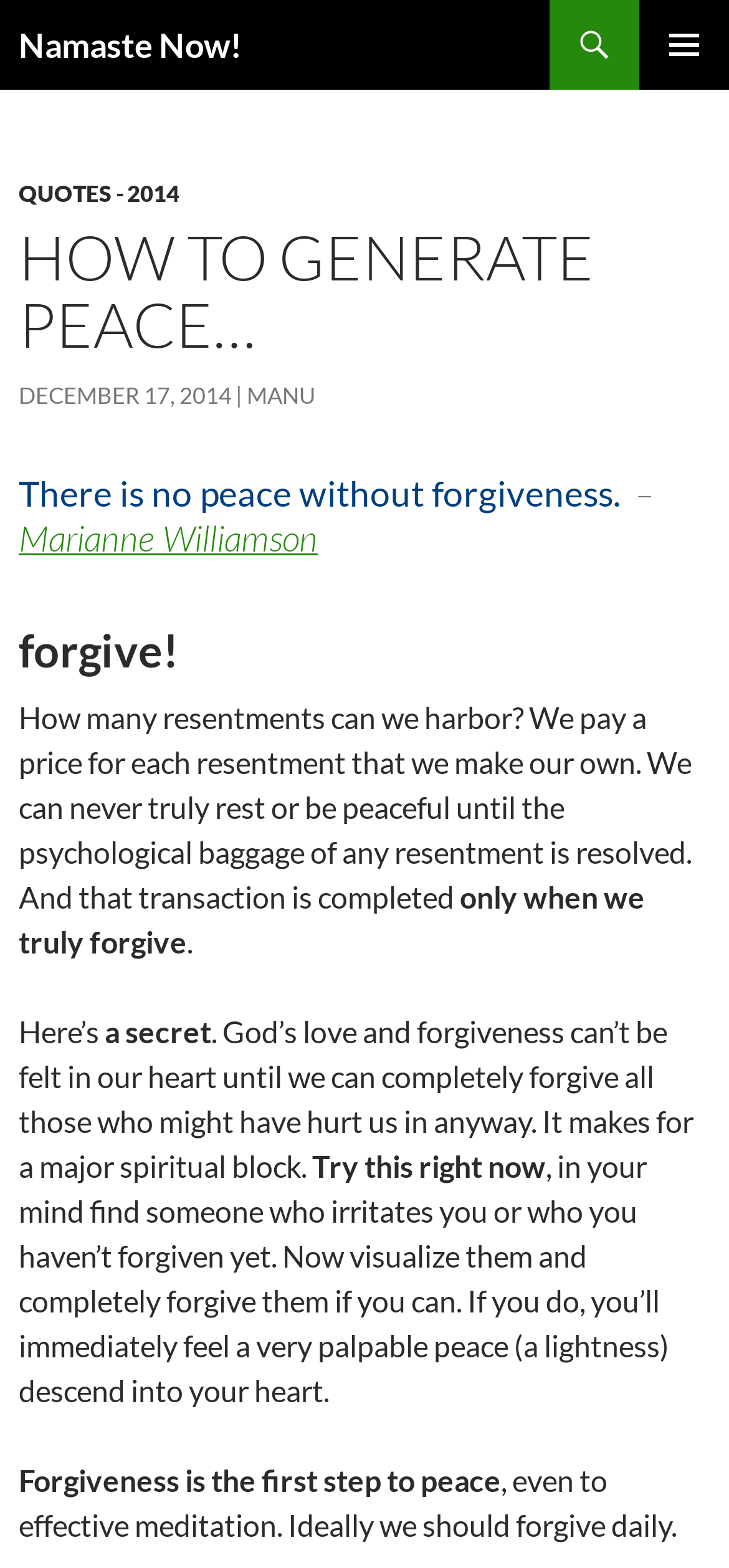Please reply with a single word or brief phrase to the question: 
What is the name of the website?

Namaste Now!